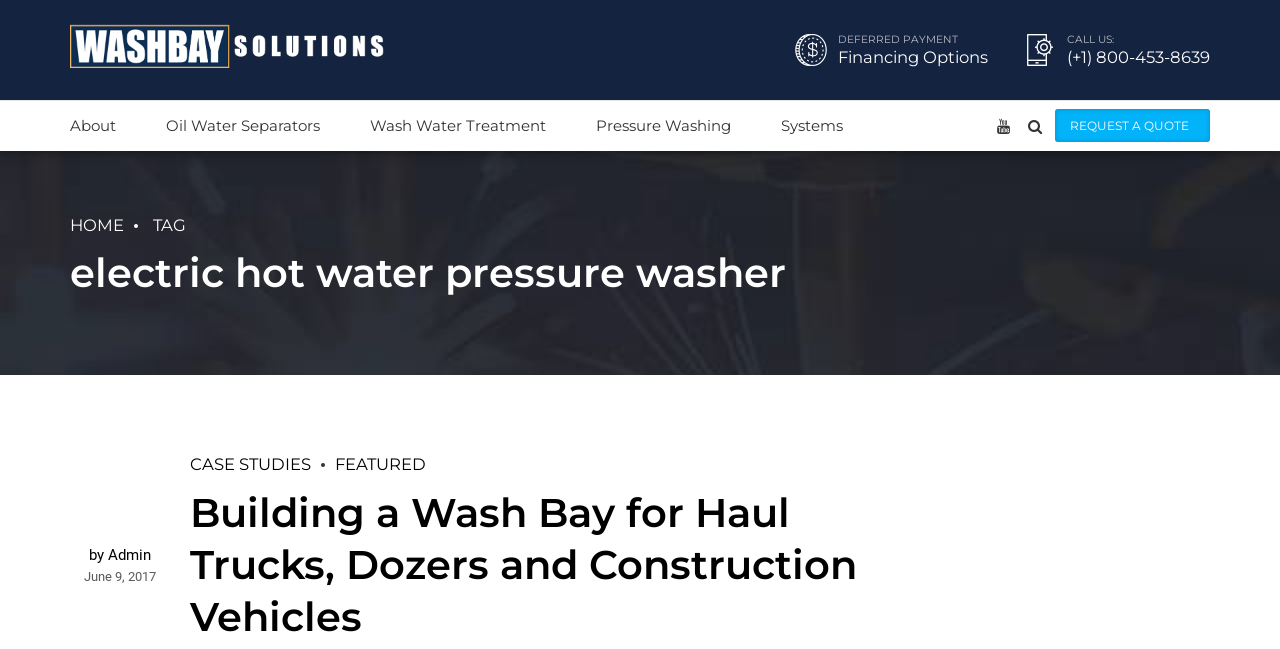Please specify the bounding box coordinates of the element that should be clicked to execute the given instruction: 'Read Case Studies'. Ensure the coordinates are four float numbers between 0 and 1, expressed as [left, top, right, bottom].

[0.148, 0.694, 0.243, 0.74]